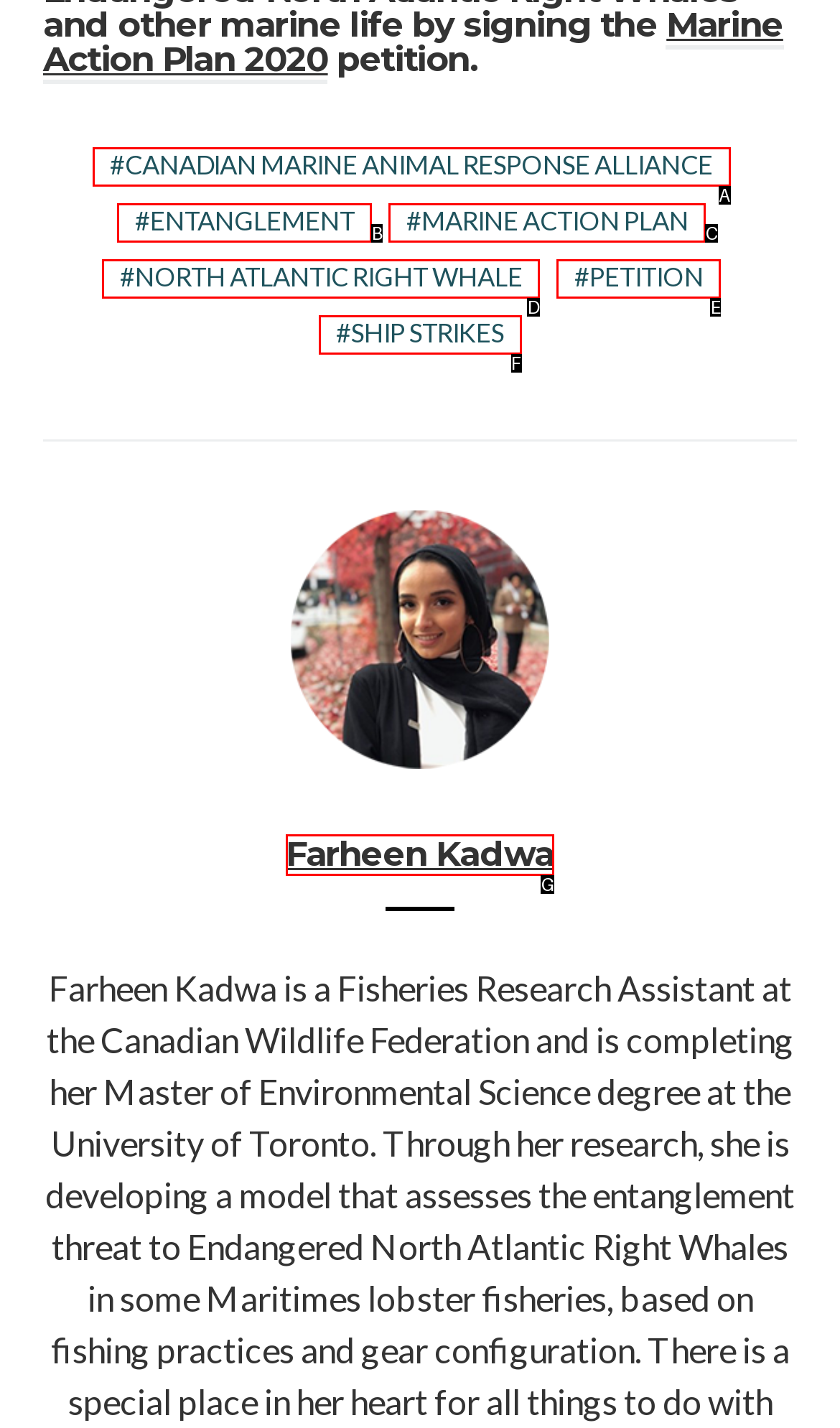Identify the letter of the UI element that corresponds to: Canadian Marine Animal Response Alliance
Respond with the letter of the option directly.

A